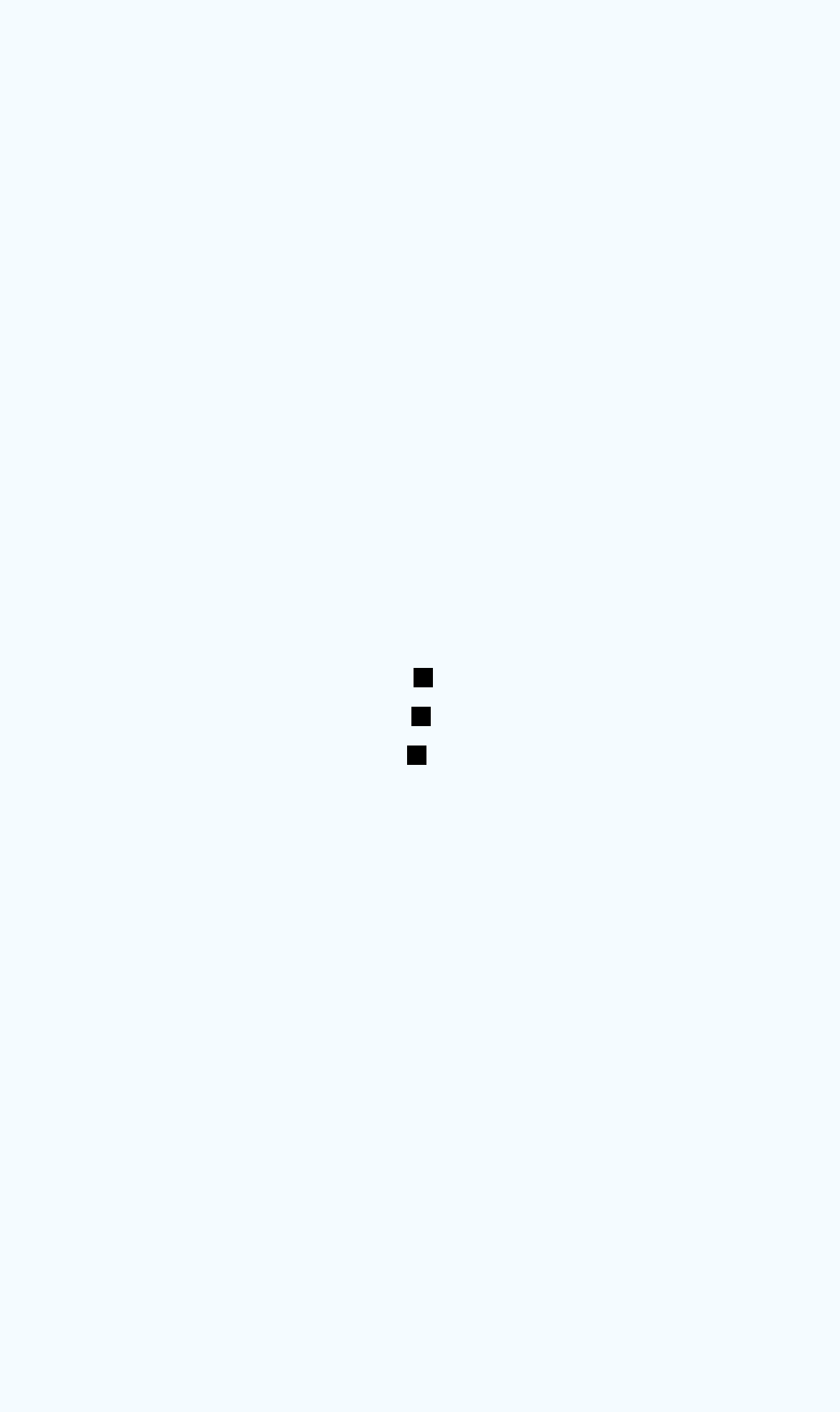Provide the bounding box coordinates of the section that needs to be clicked to accomplish the following instruction: "View the Privacy Policy."

[0.833, 0.353, 0.885, 0.383]